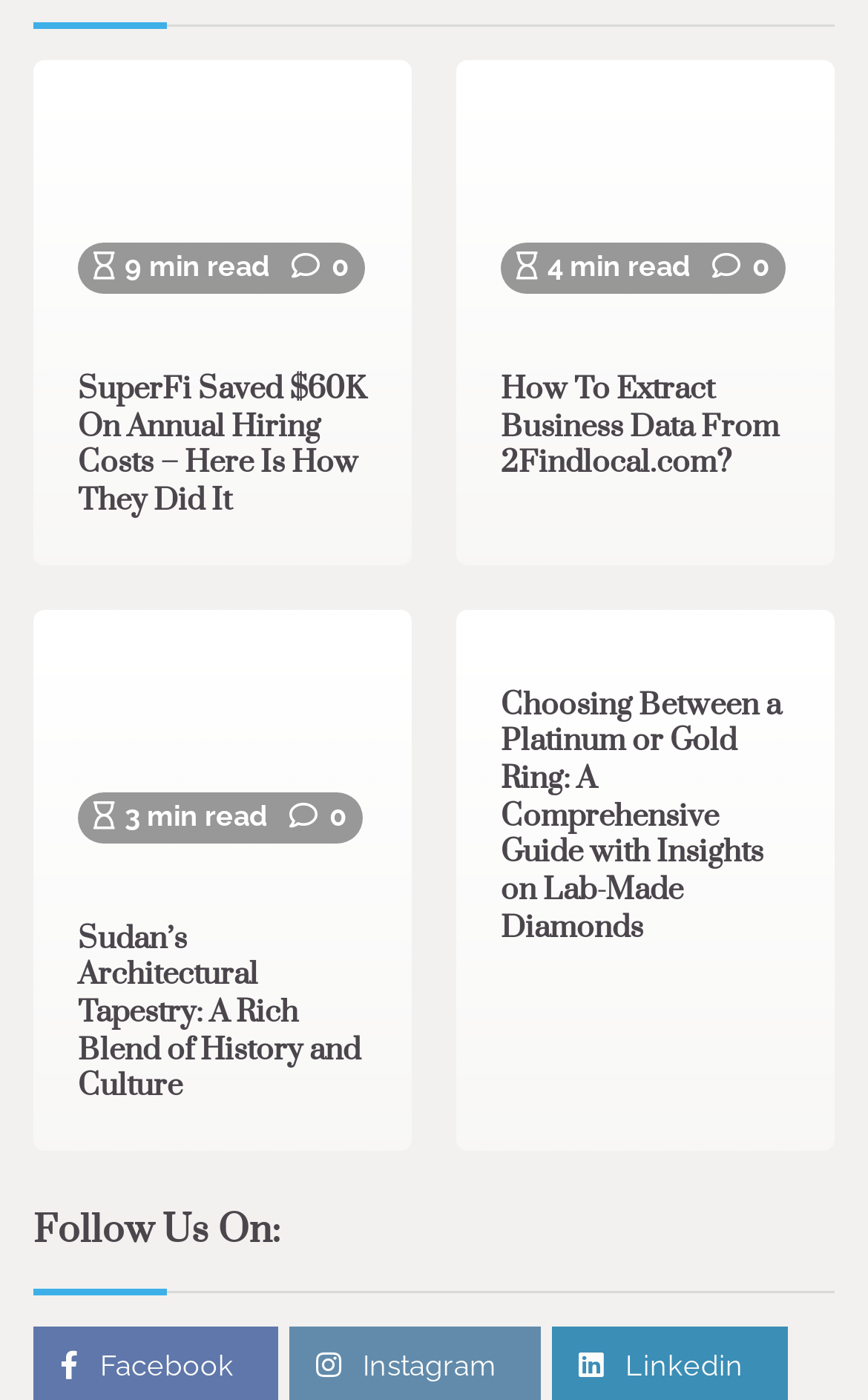Examine the image carefully and respond to the question with a detailed answer: 
What is the subject of the image with the text 'Sudan's Architectural'?

The subject of the image with the text 'Sudan's Architectural' can be inferred from the image element with the text 'Sudan's Architectural' located at [0.064, 0.451, 0.449, 0.618]. This element is a sibling of the heading element with the text 'Sudan’s Architectural Tapestry: A Rich Blend of History and Culture'.